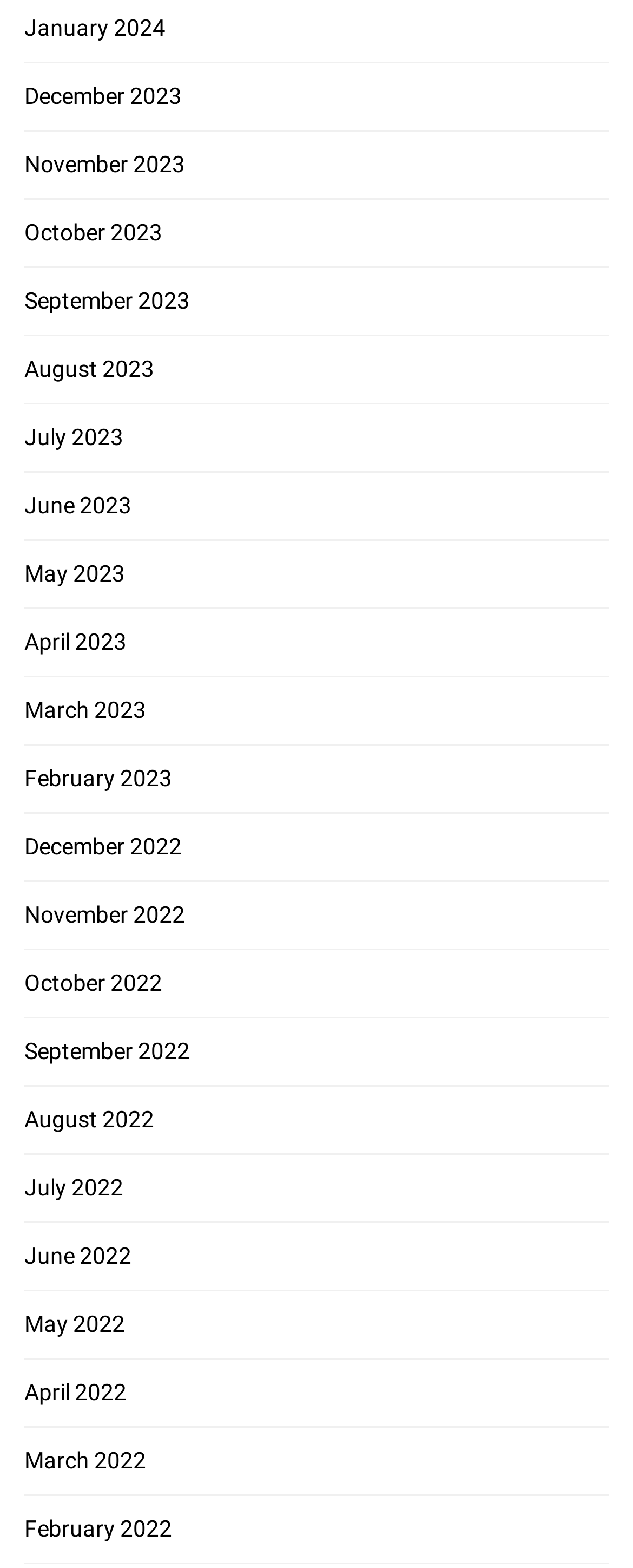Extract the bounding box coordinates for the HTML element that matches this description: "January 2024". The coordinates should be four float numbers between 0 and 1, i.e., [left, top, right, bottom].

[0.038, 0.009, 0.262, 0.025]